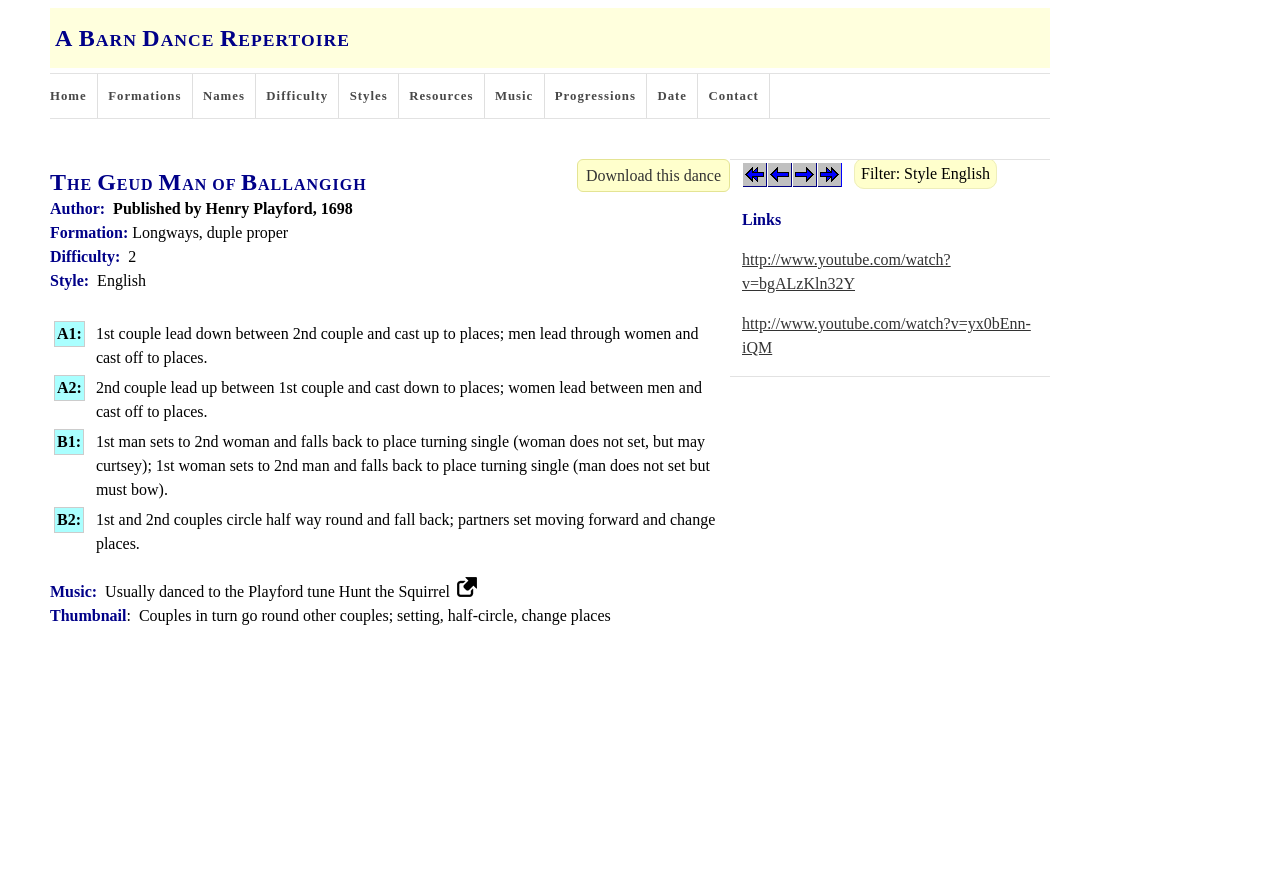What is the style of this dance?
Based on the visual content, answer with a single word or a brief phrase.

English